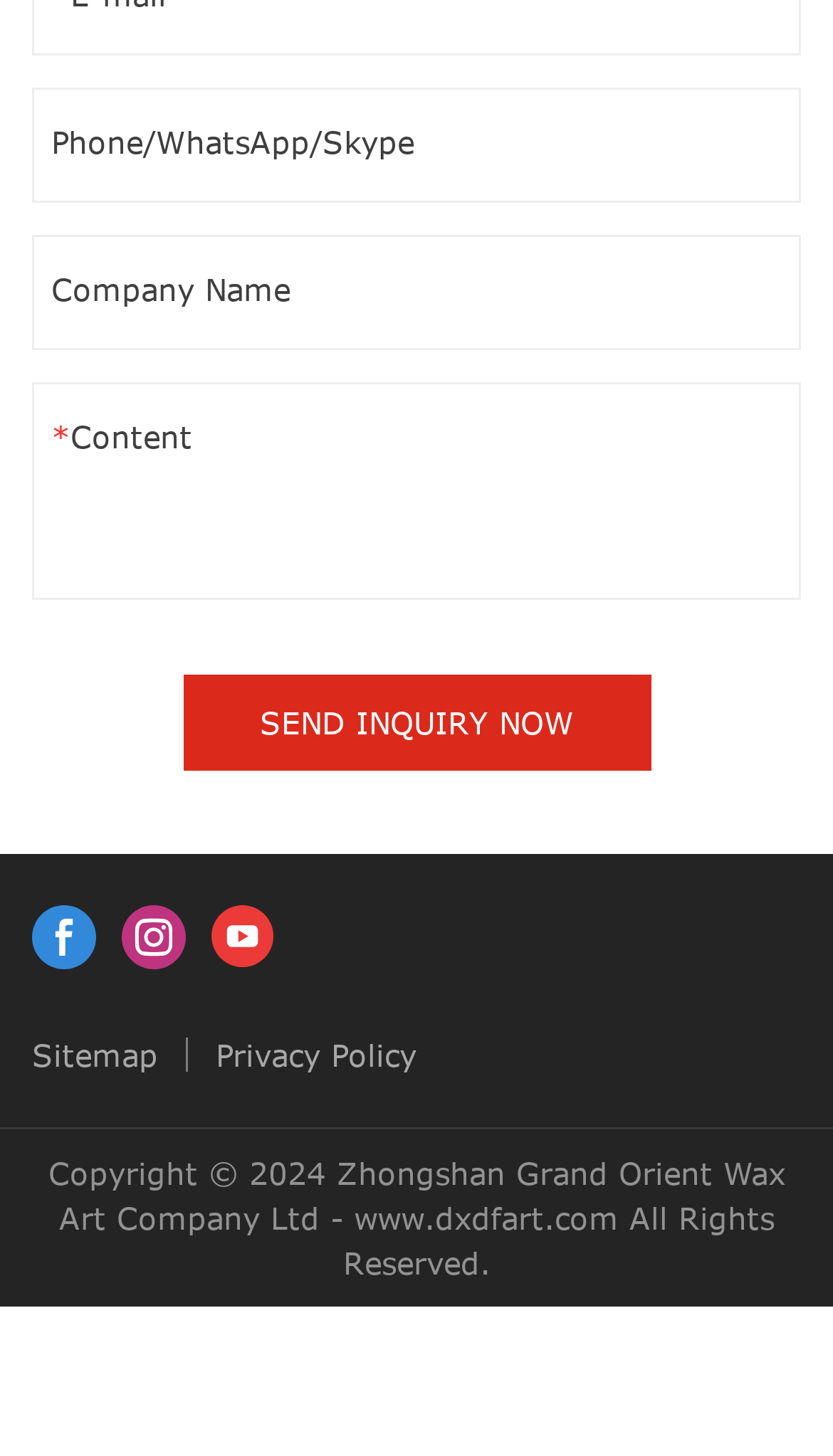Please look at the image and answer the question with a detailed explanation: How many social media platforms are linked on this webpage?

The webpage has list items for facebook, instagram, and youtube, each containing a link, indicating that there are three social media platforms linked on this webpage.